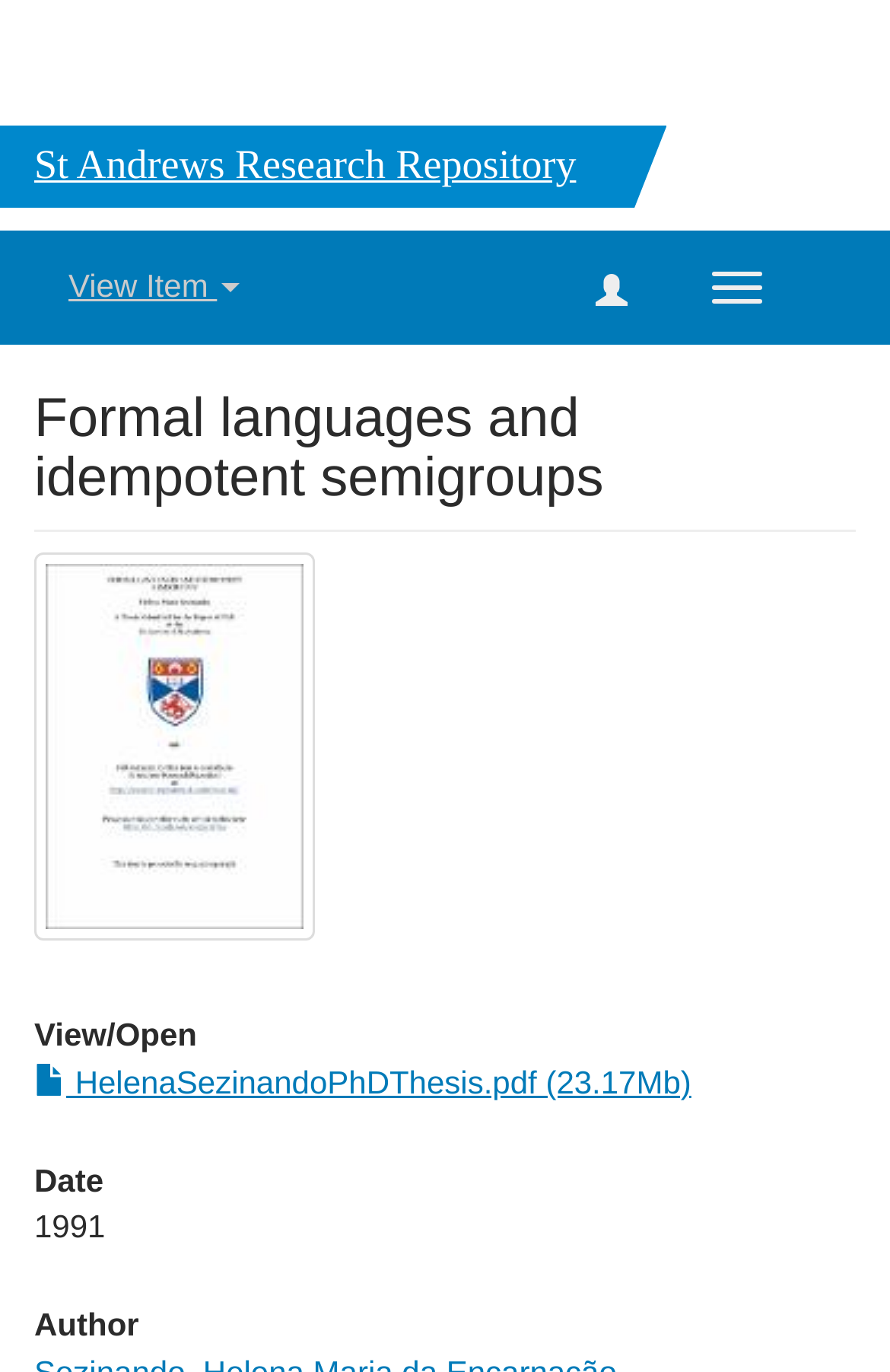Please answer the following question using a single word or phrase: 
How many buttons are on the webpage?

3